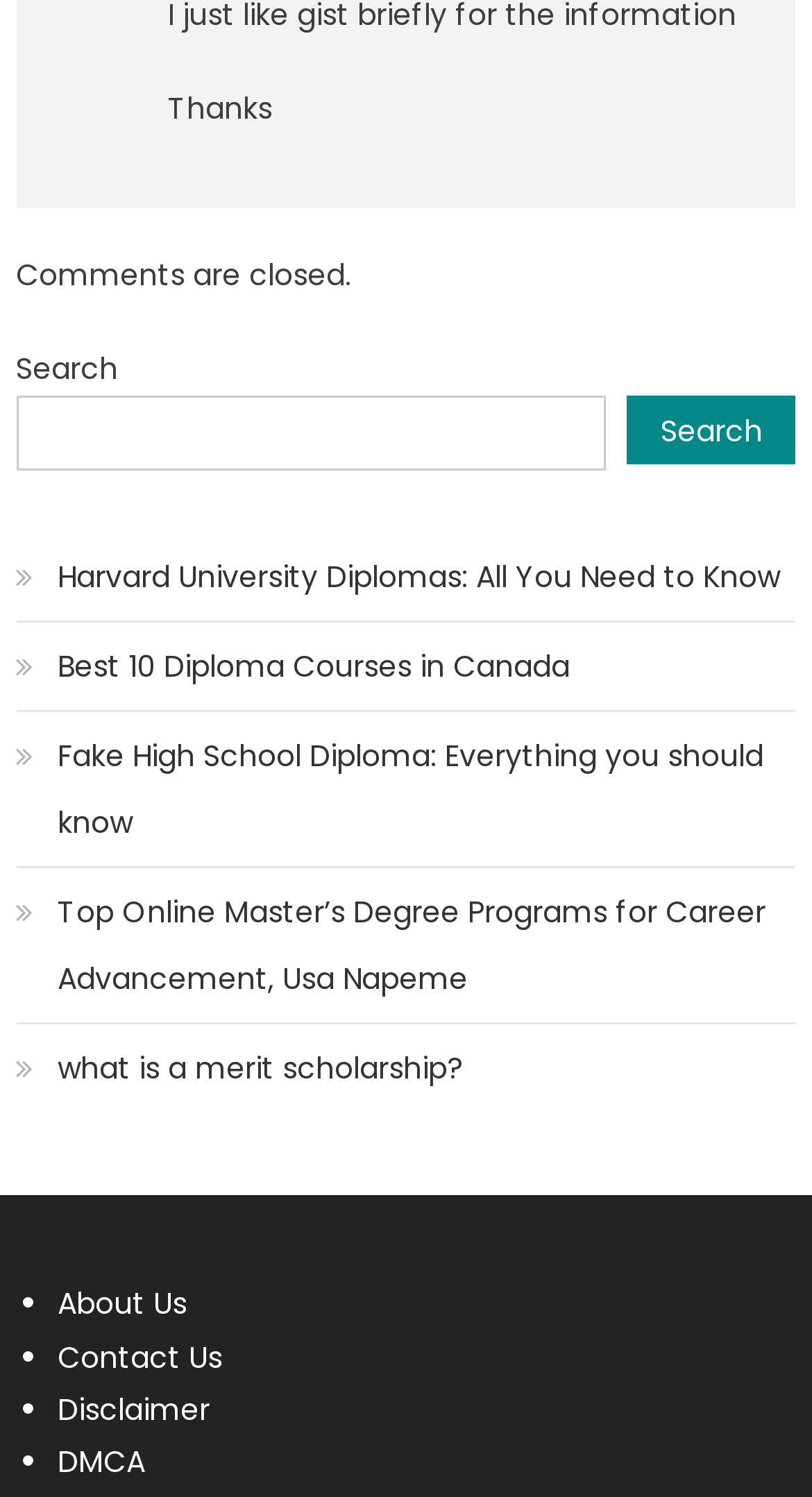Provide your answer to the question using just one word or phrase: What is the text above the search box?

Thanks